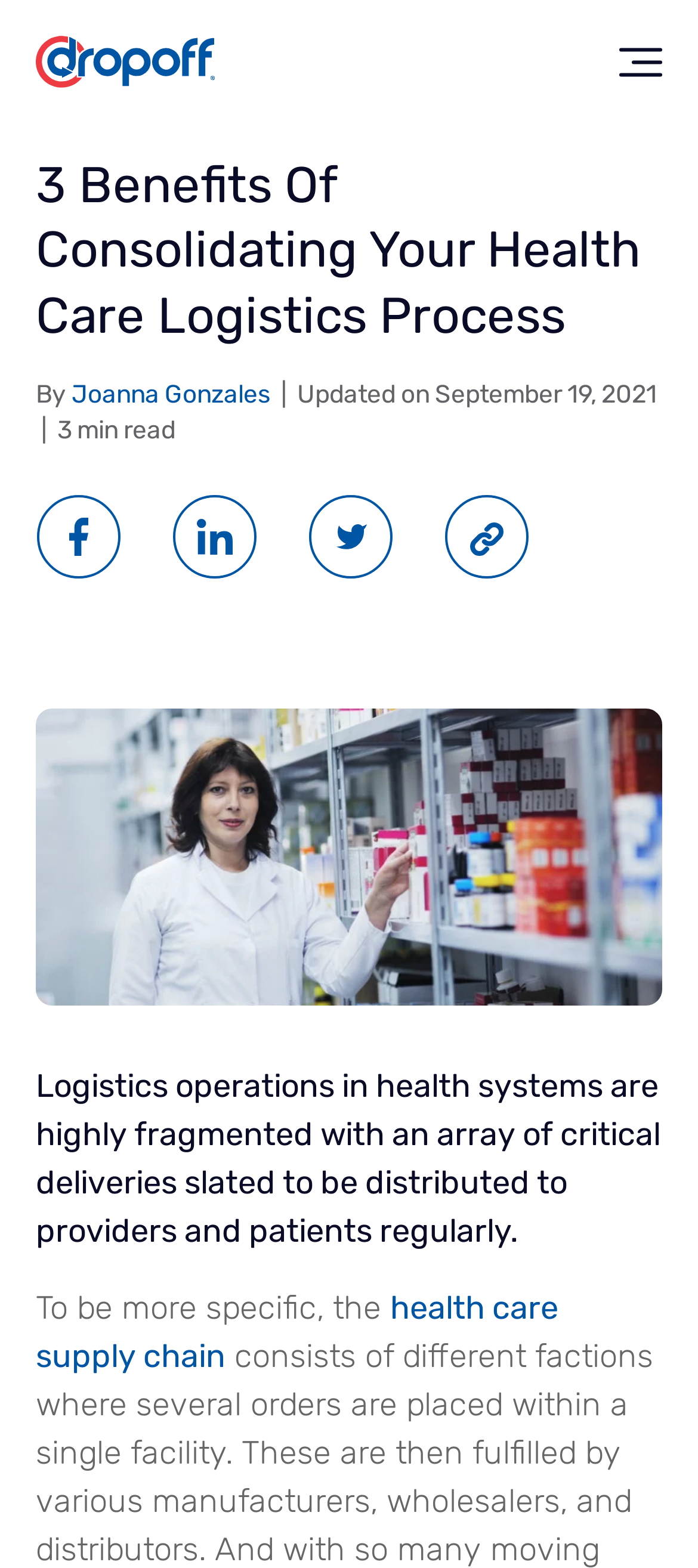Given the following UI element description: "aria-label="Toggle Menu"", find the bounding box coordinates in the webpage screenshot.

None